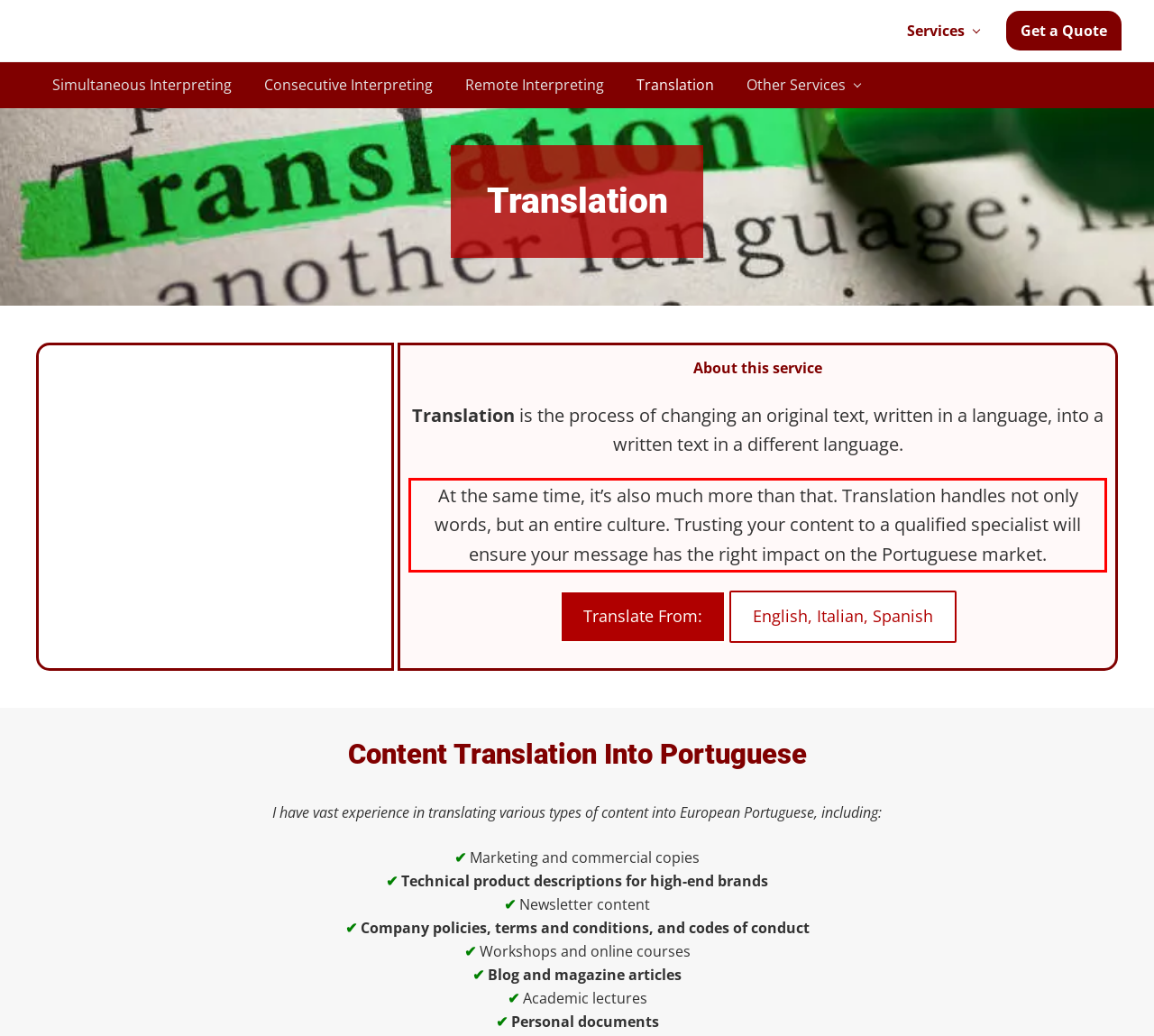Please extract the text content from the UI element enclosed by the red rectangle in the screenshot.

At the same time, it’s also much more than that. Translation handles not only words, but an entire culture. Trusting your content to a qualified specialist will ensure your message has the right impact on the Portuguese market.